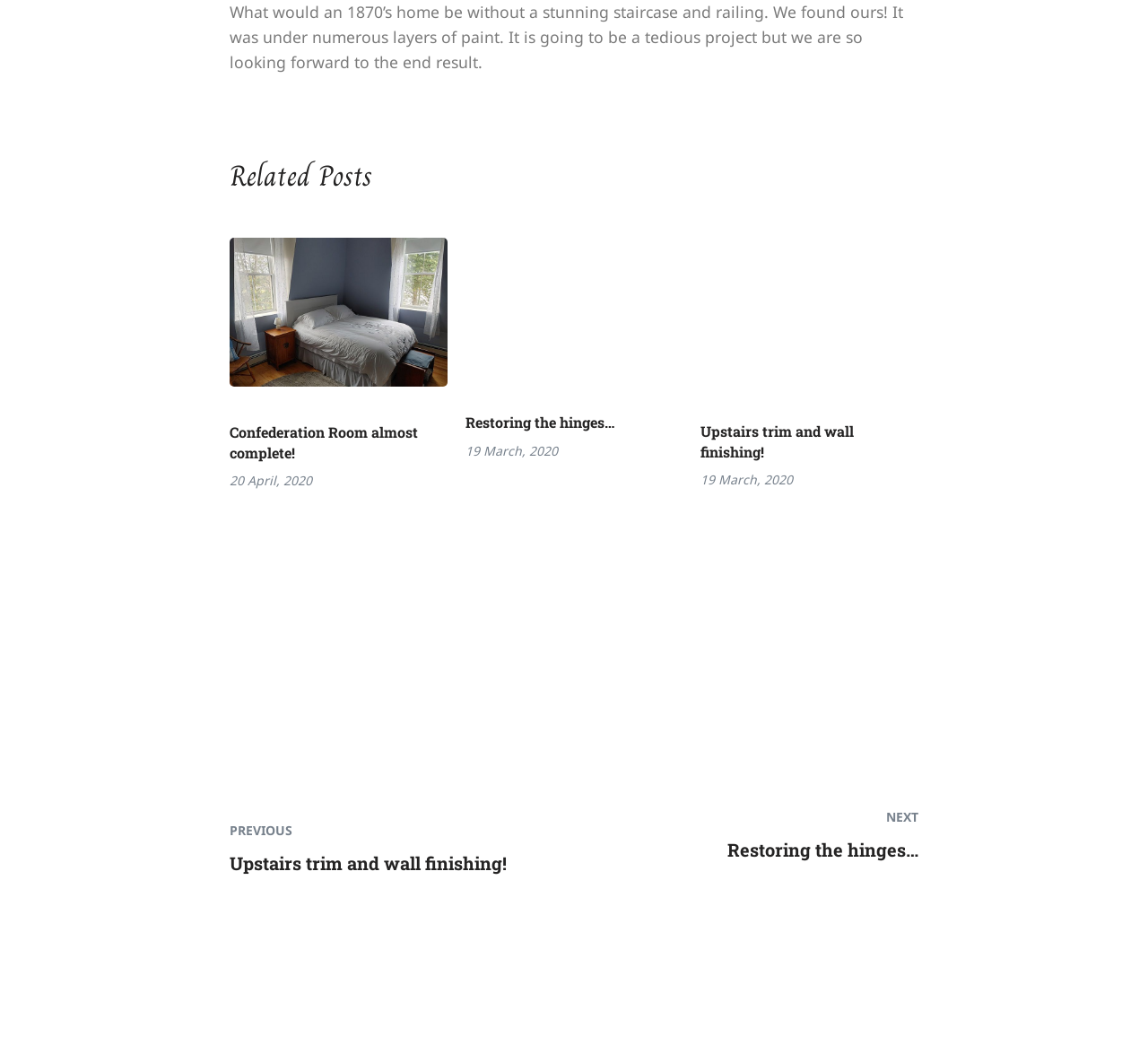What is the date of the 'Confederation Room almost complete!' post?
Refer to the screenshot and answer in one word or phrase.

20 April, 2020